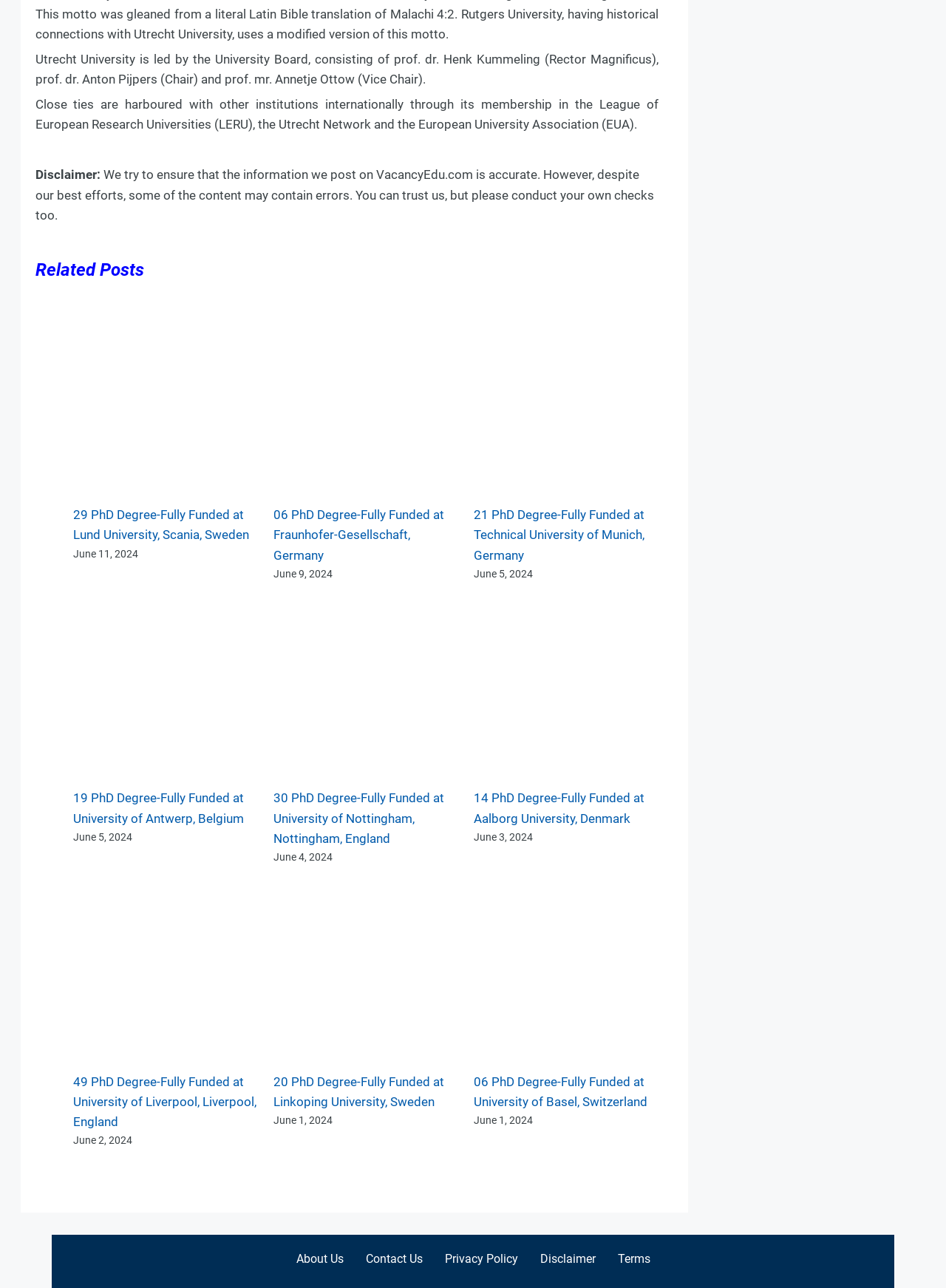Pinpoint the bounding box coordinates of the area that must be clicked to complete this instruction: "Click the link to 29 PhD Degree-Fully Funded at Lund University, Scania, Sweden".

[0.077, 0.394, 0.263, 0.421]